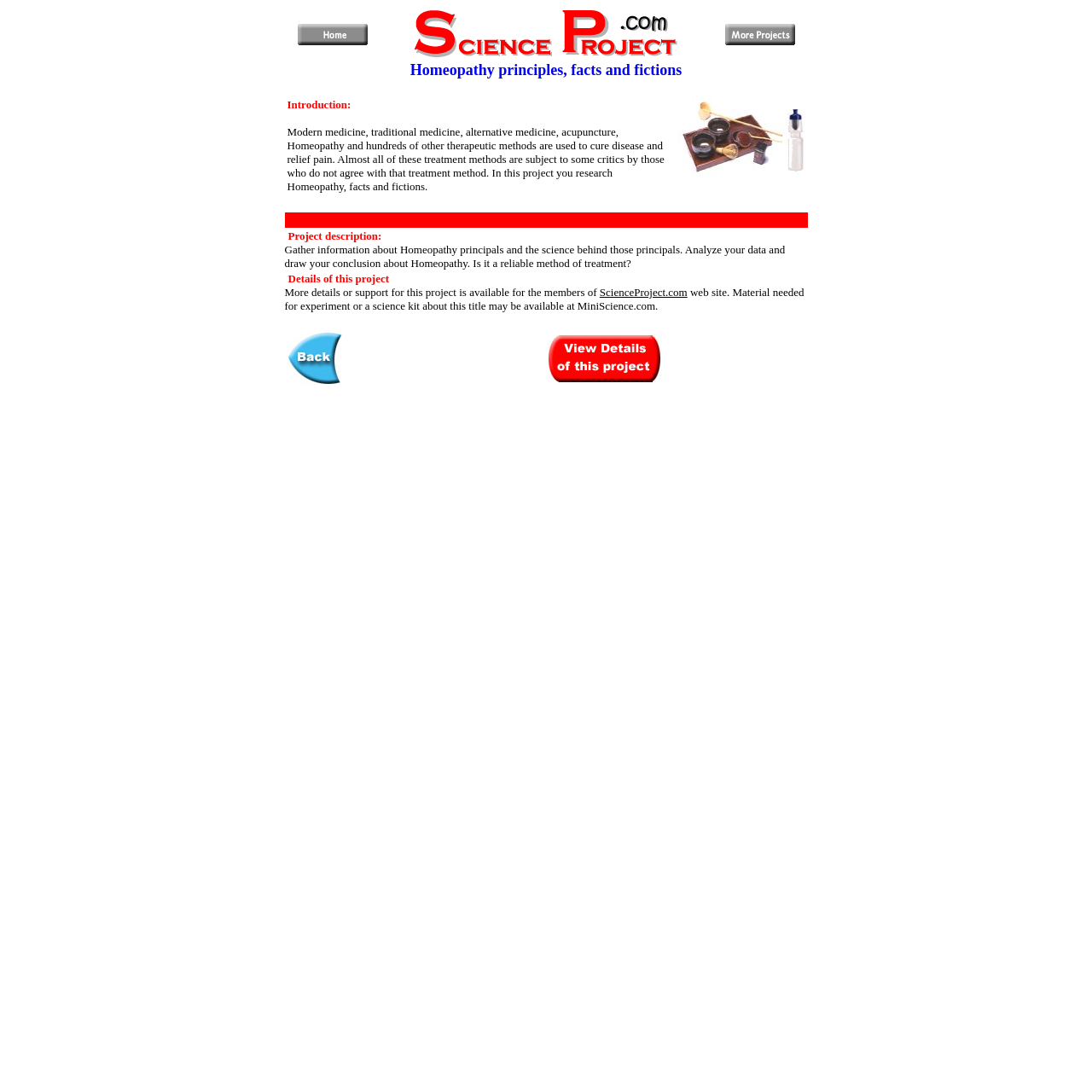Answer the question in one word or a short phrase:
What is the purpose of this project?

Research Homeopathy